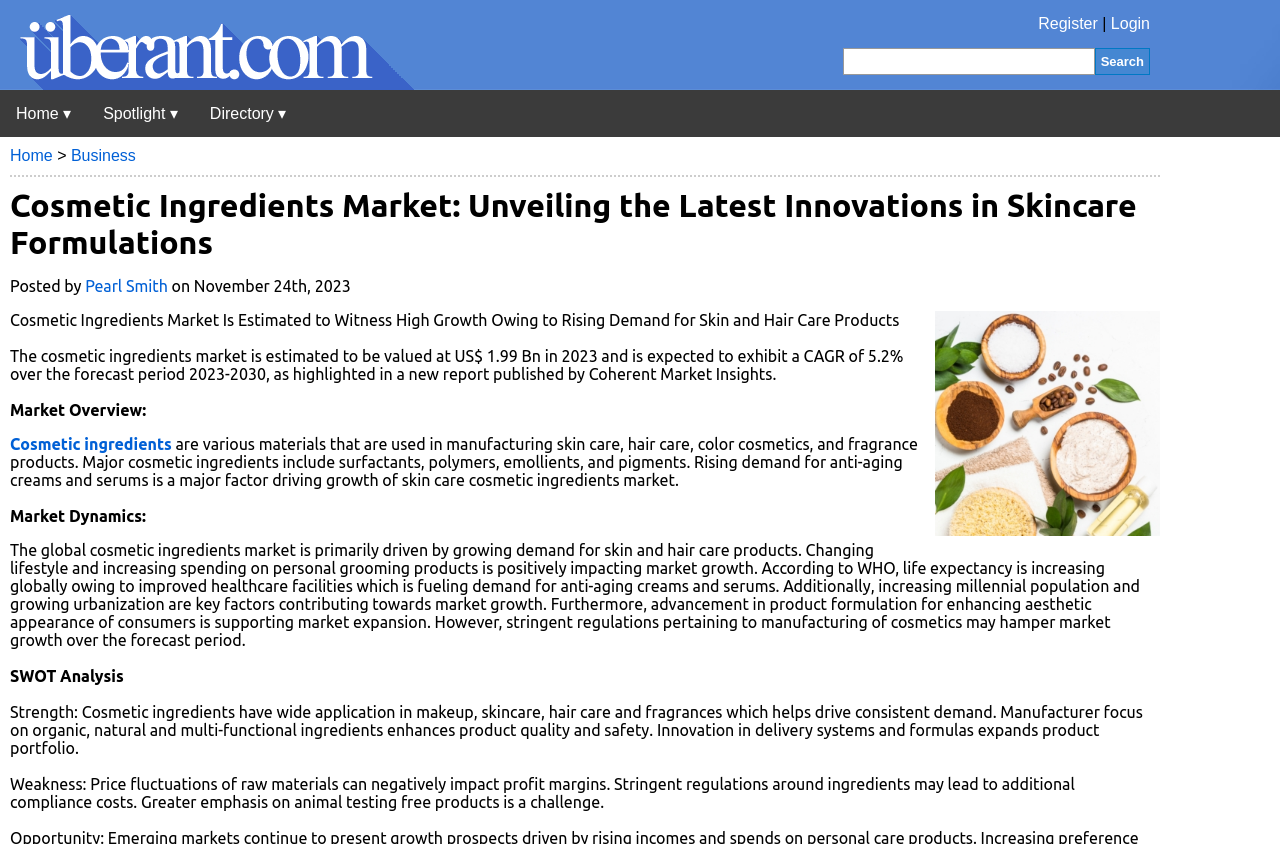Determine the main heading of the webpage and generate its text.

Cosmetic Ingredients Market: Unveiling the Latest Innovations in Skincare Formulations